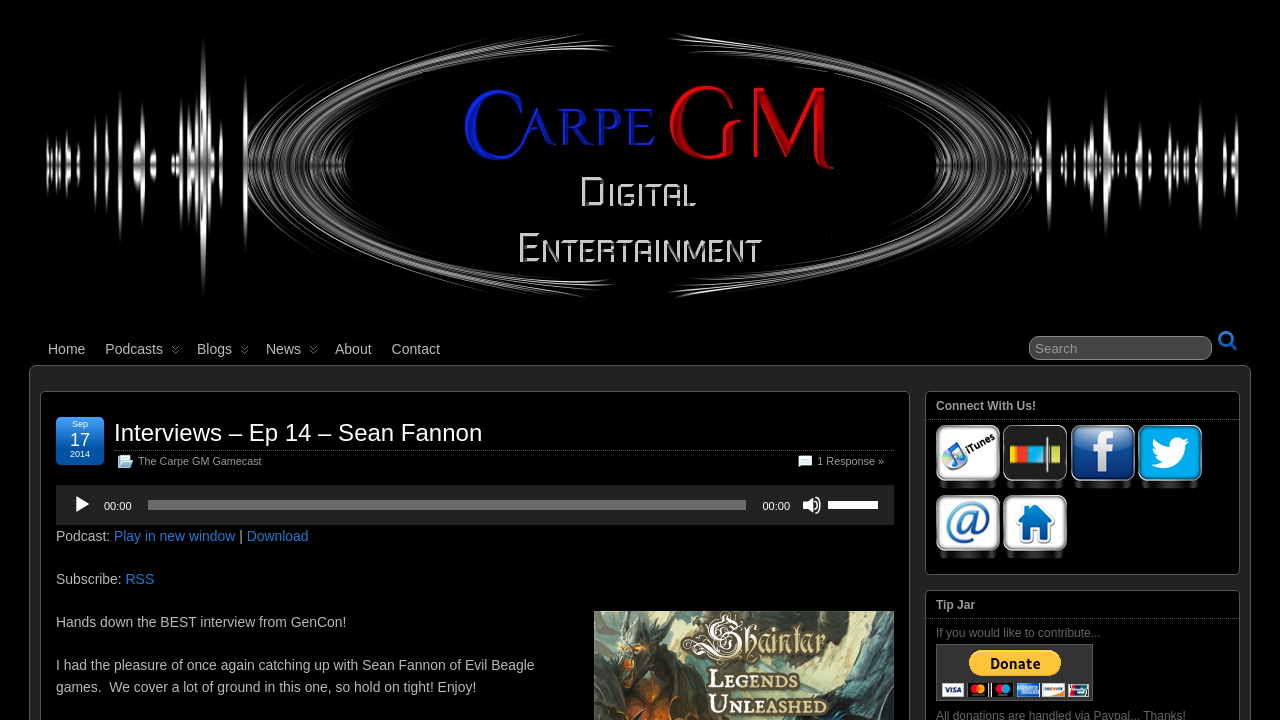Please specify the bounding box coordinates in the format (top-left x, top-left y, bottom-right x, bottom-right y), with values ranging from 0 to 1. Identify the bounding box for the UI component described as follows: alt="Follow us!" title="Follow us!"

[0.889, 0.664, 0.939, 0.683]